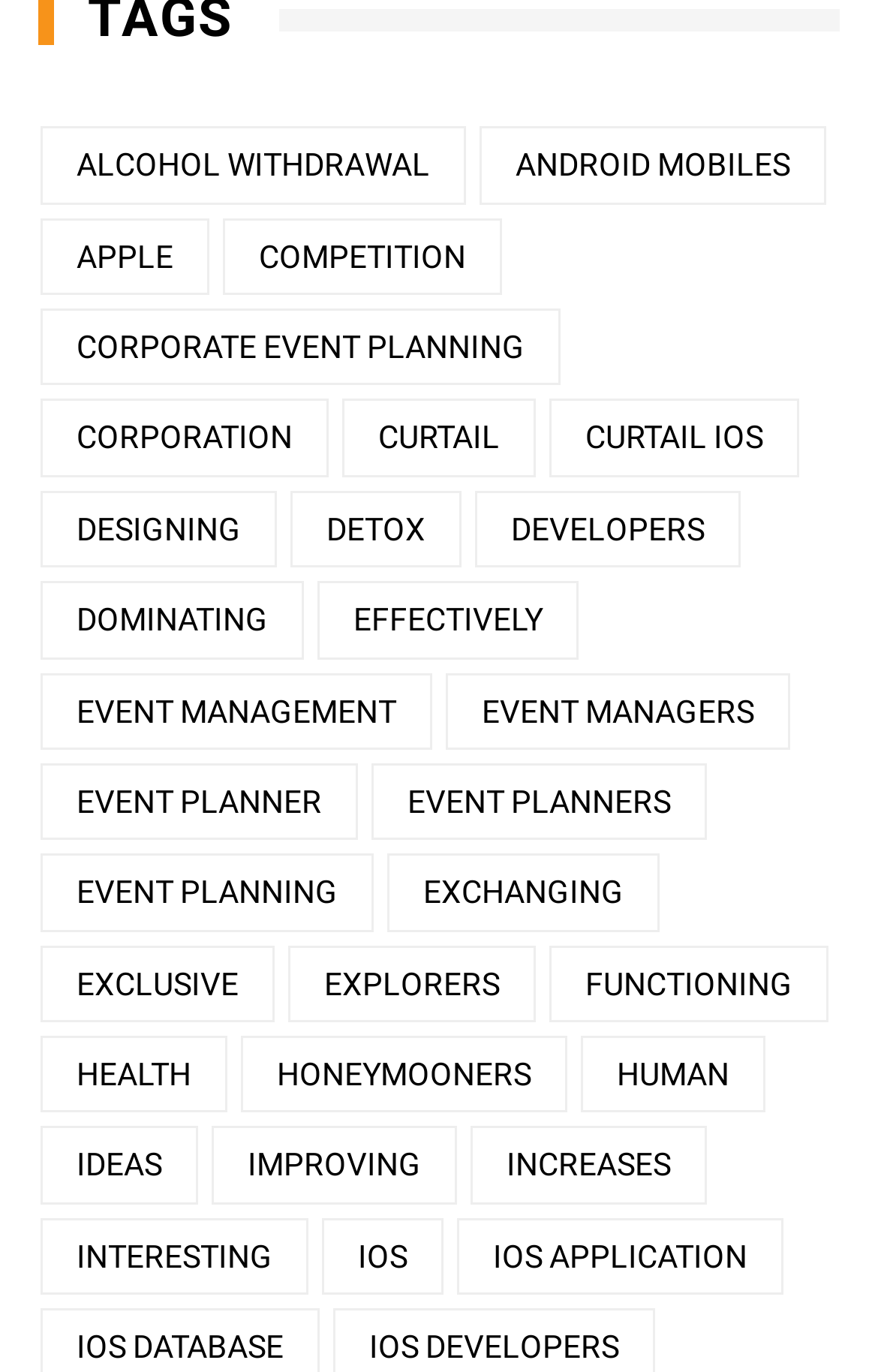Please identify the bounding box coordinates of the element that needs to be clicked to perform the following instruction: "Click the 'Log In' button".

None